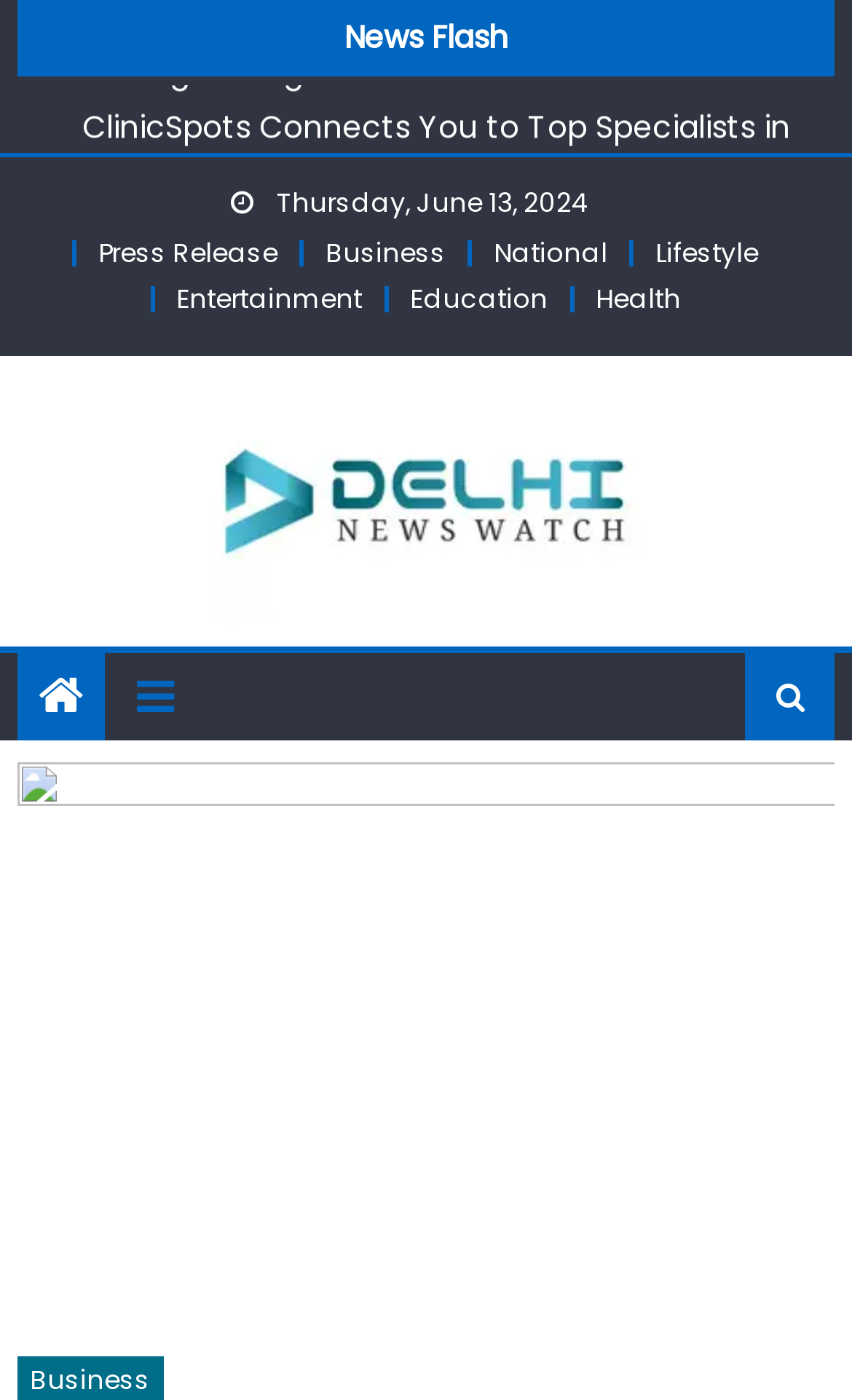Locate the bounding box coordinates of the element you need to click to accomplish the task described by this instruction: "View Lifestyle news".

[0.769, 0.167, 0.89, 0.193]